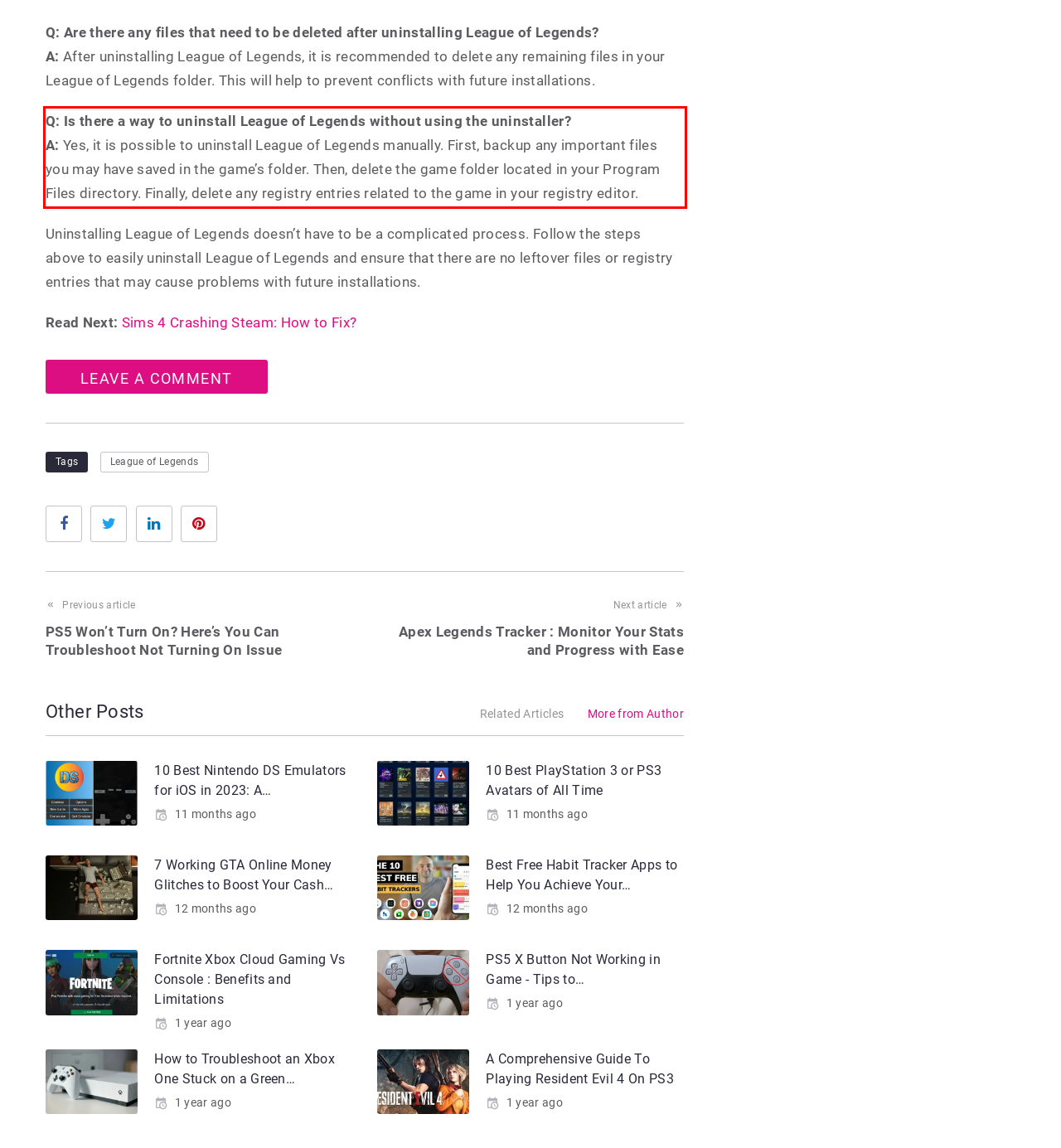Look at the screenshot of the webpage, locate the red rectangle bounding box, and generate the text content that it contains.

Q: Is there a way to uninstall League of Legends without using the uninstaller? A: Yes, it is possible to uninstall League of Legends manually. First, backup any important files you may have saved in the game’s folder. Then, delete the game folder located in your Program Files directory. Finally, delete any registry entries related to the game in your registry editor.